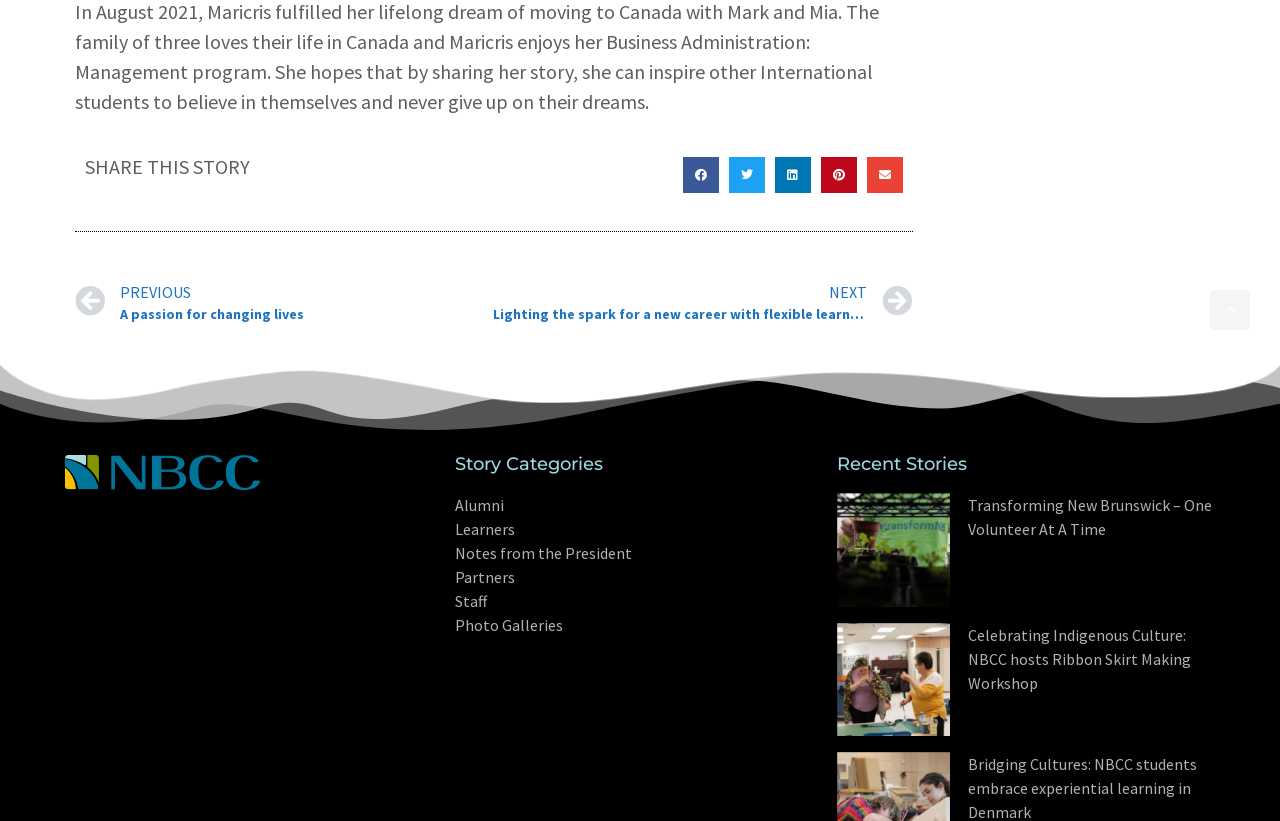Please determine the bounding box coordinates of the element's region to click for the following instruction: "Scroll back to top".

[0.945, 0.353, 0.977, 0.402]